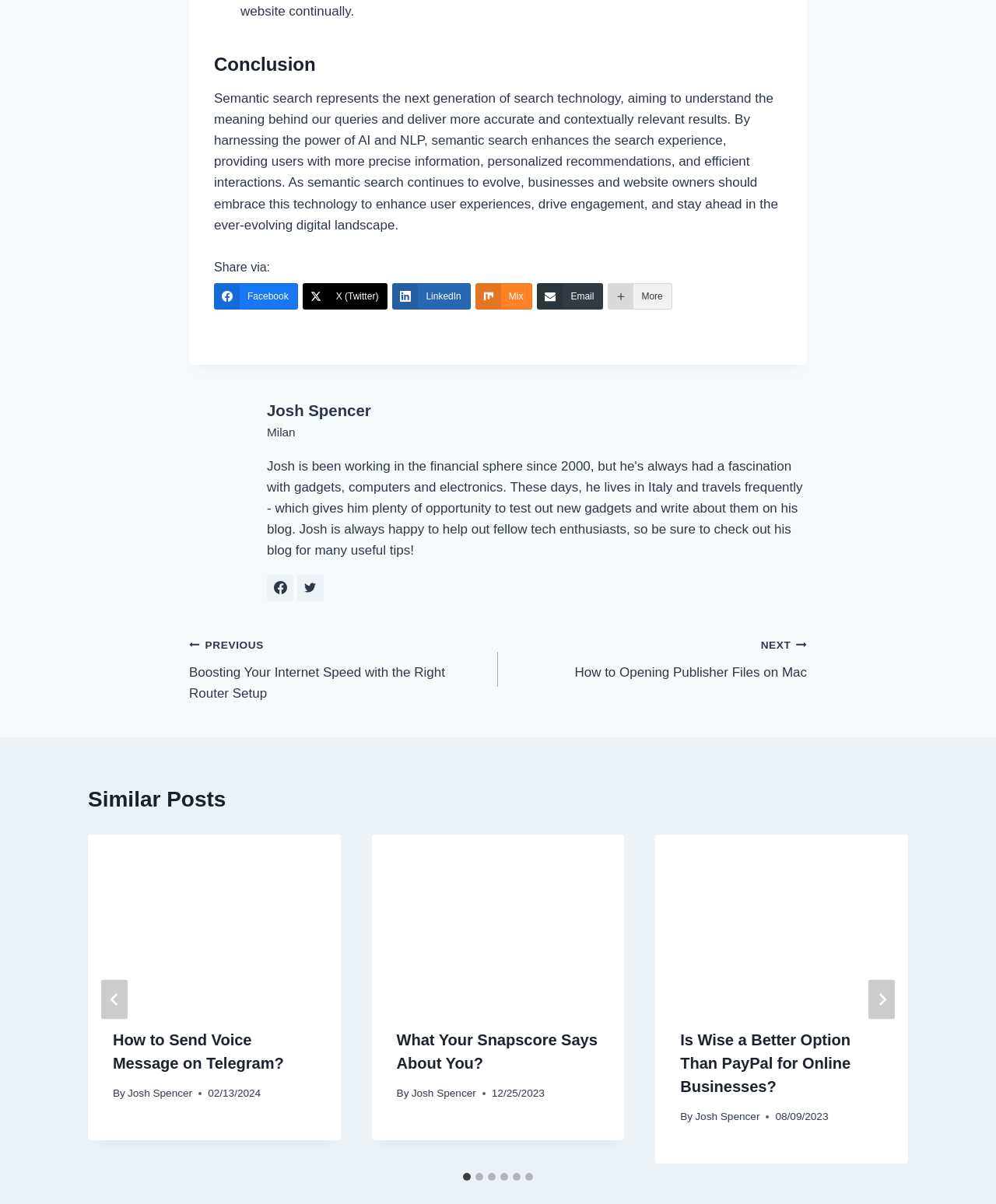How many tabs are available in the 'Similar Posts' section?
Provide an in-depth and detailed explanation in response to the question.

I counted the number of tabs available in the 'Similar Posts' section, which are 6 tabs labeled from 1 to 6.